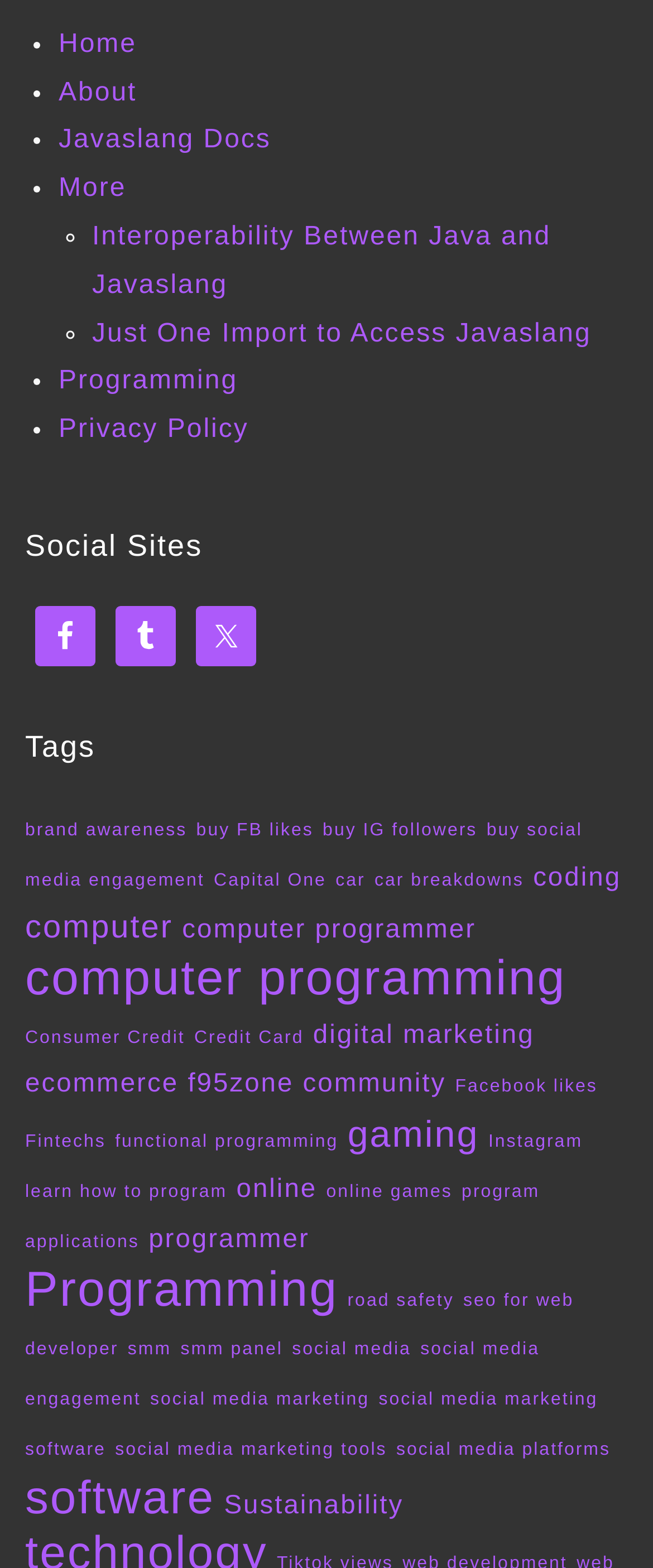Please find the bounding box coordinates of the clickable region needed to complete the following instruction: "Learn about computer programming". The bounding box coordinates must consist of four float numbers between 0 and 1, i.e., [left, top, right, bottom].

[0.038, 0.606, 0.867, 0.641]